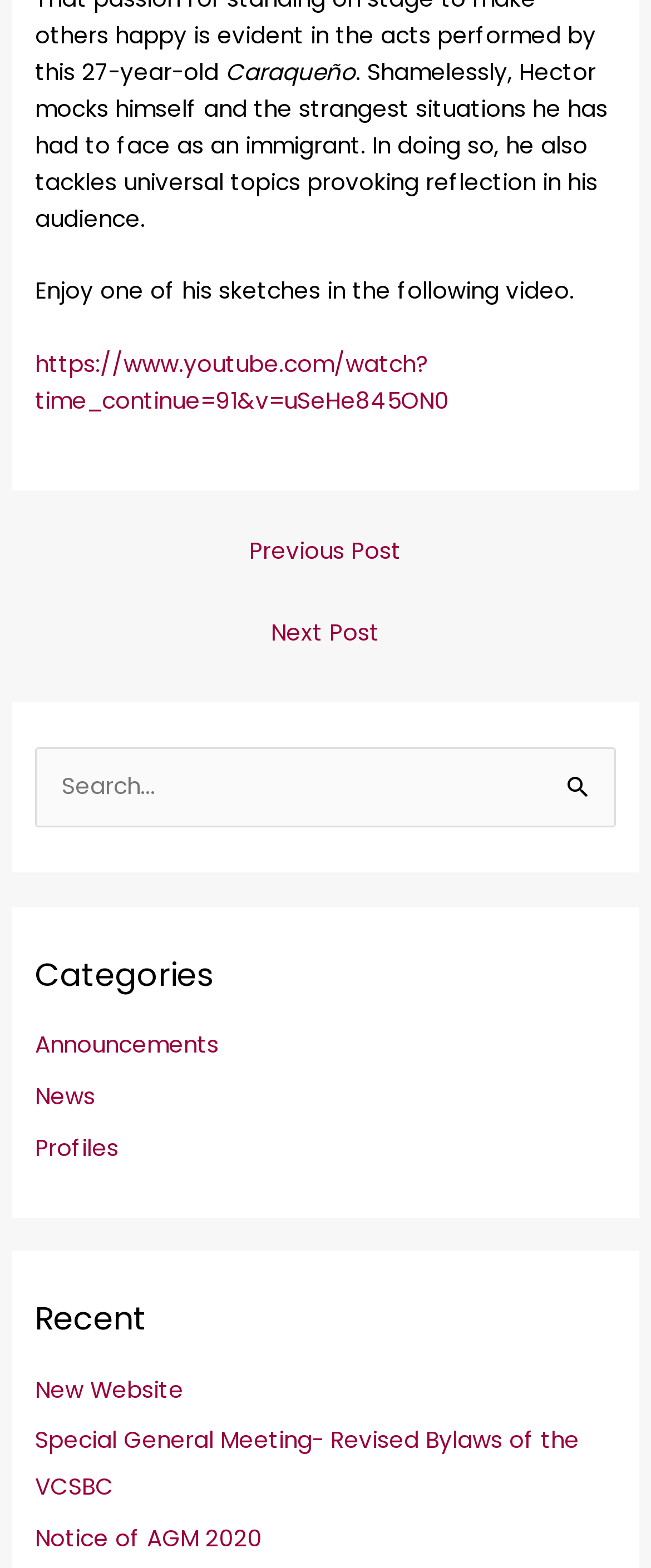Please identify the bounding box coordinates of the clickable region that I should interact with to perform the following instruction: "View categories". The coordinates should be expressed as four float numbers between 0 and 1, i.e., [left, top, right, bottom].

[0.054, 0.652, 0.946, 0.747]